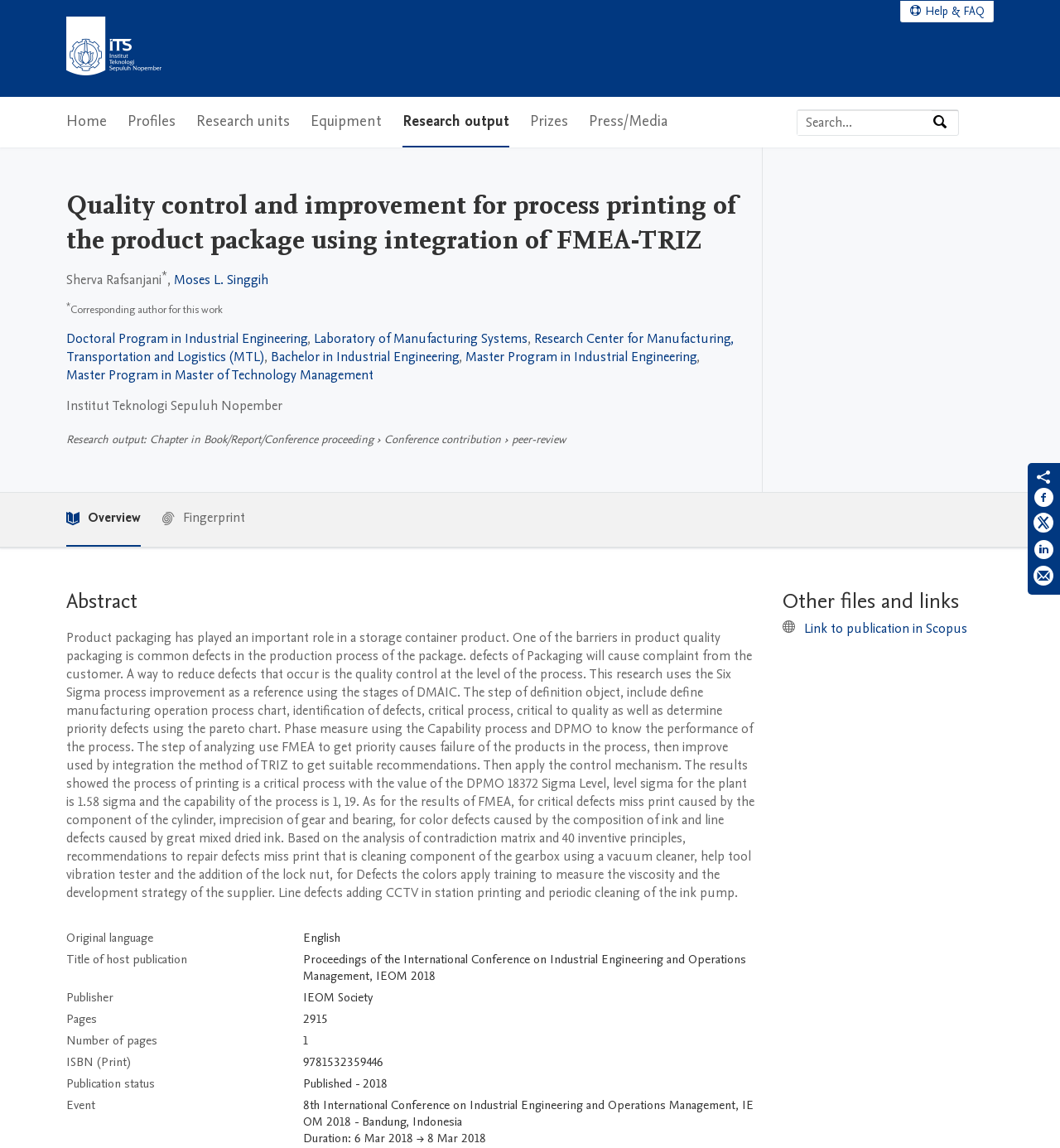Review the image closely and give a comprehensive answer to the question: What is the title of the publication?

I found this answer by looking at the top of the page, where it displays the title of the publication.